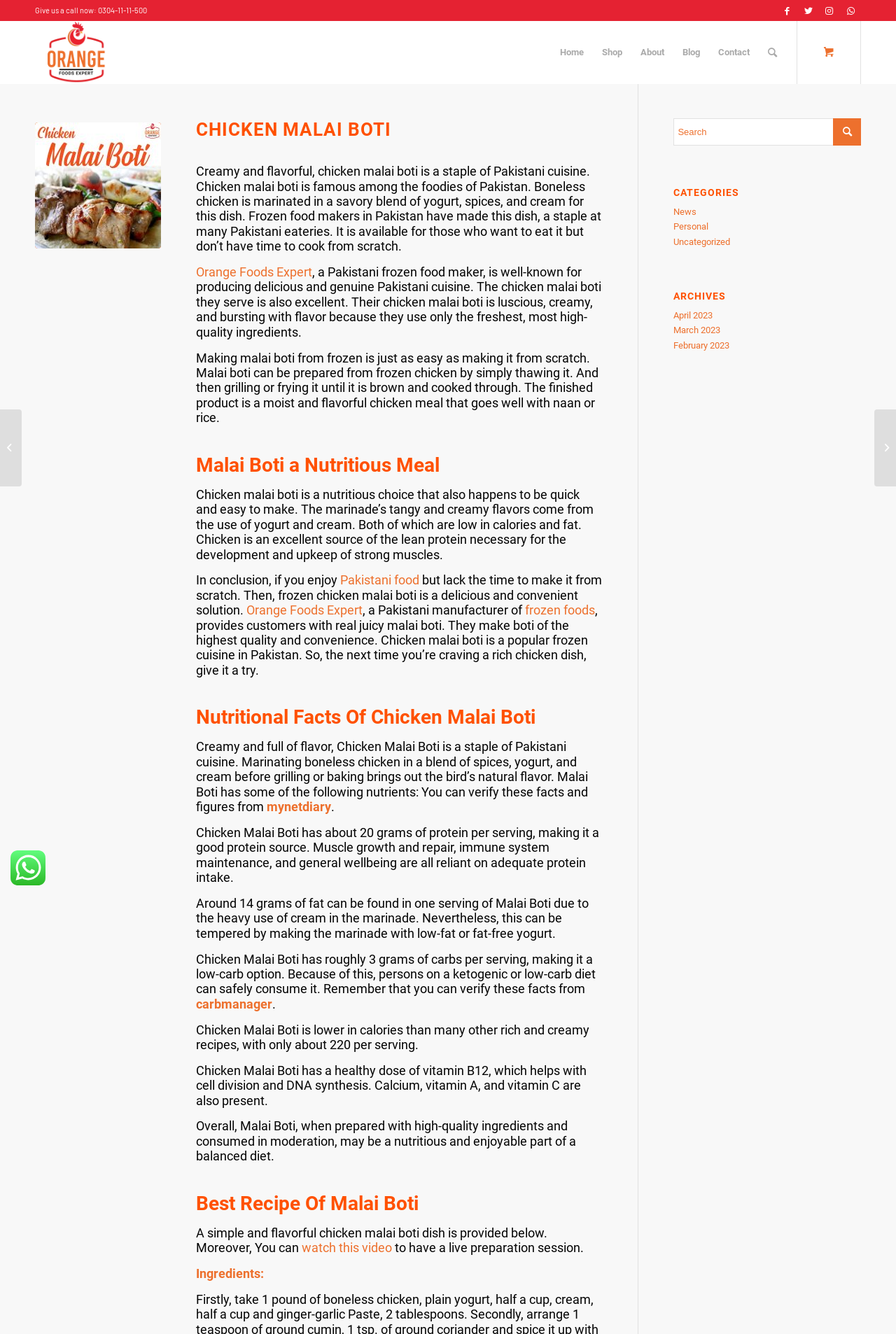Give a complete and precise description of the webpage's appearance.

The webpage is about Chicken Malai Boti, a popular Pakistani dish. At the top, there are social media links to Facebook, Twitter, Instagram, and WhatsApp, followed by a call-to-action to contact Orange Foods Expert. Below that, there is a menu bar with options for Home, Shop, About, Blog, Contact, and Search.

The main content of the page is divided into sections. The first section has a heading "CHICKEN MALAI BOTI" and provides a brief introduction to the dish, describing it as a staple of Pakistani cuisine. The text also mentions that Orange Foods Expert, a Pakistani frozen food maker, offers a delicious and genuine version of the dish.

The next section explains how to make malai boti from frozen, emphasizing its ease and convenience. This is followed by a section highlighting the nutritional benefits of chicken malai boti, including its high protein content, low carbohydrate count, and presence of vitamins and minerals.

The page also features a section on the nutritional facts of chicken malai boti, providing detailed information on its protein, fat, carbohydrate, and calorie content. Additionally, there is a section on the best recipe for malai boti, which includes a link to a video preparation session.

On the right side of the page, there is a complementary section with a search bar and a list of categories, including News, Personal, and Uncategorized. Below that, there is a list of archives, featuring links to April 2023, March 2023, and February 2023.

At the bottom of the page, there are two links to related products: Chicken Nuggets and Chicken Kofta. There is also a small image on the left side of the page, which appears to be a decorative element.